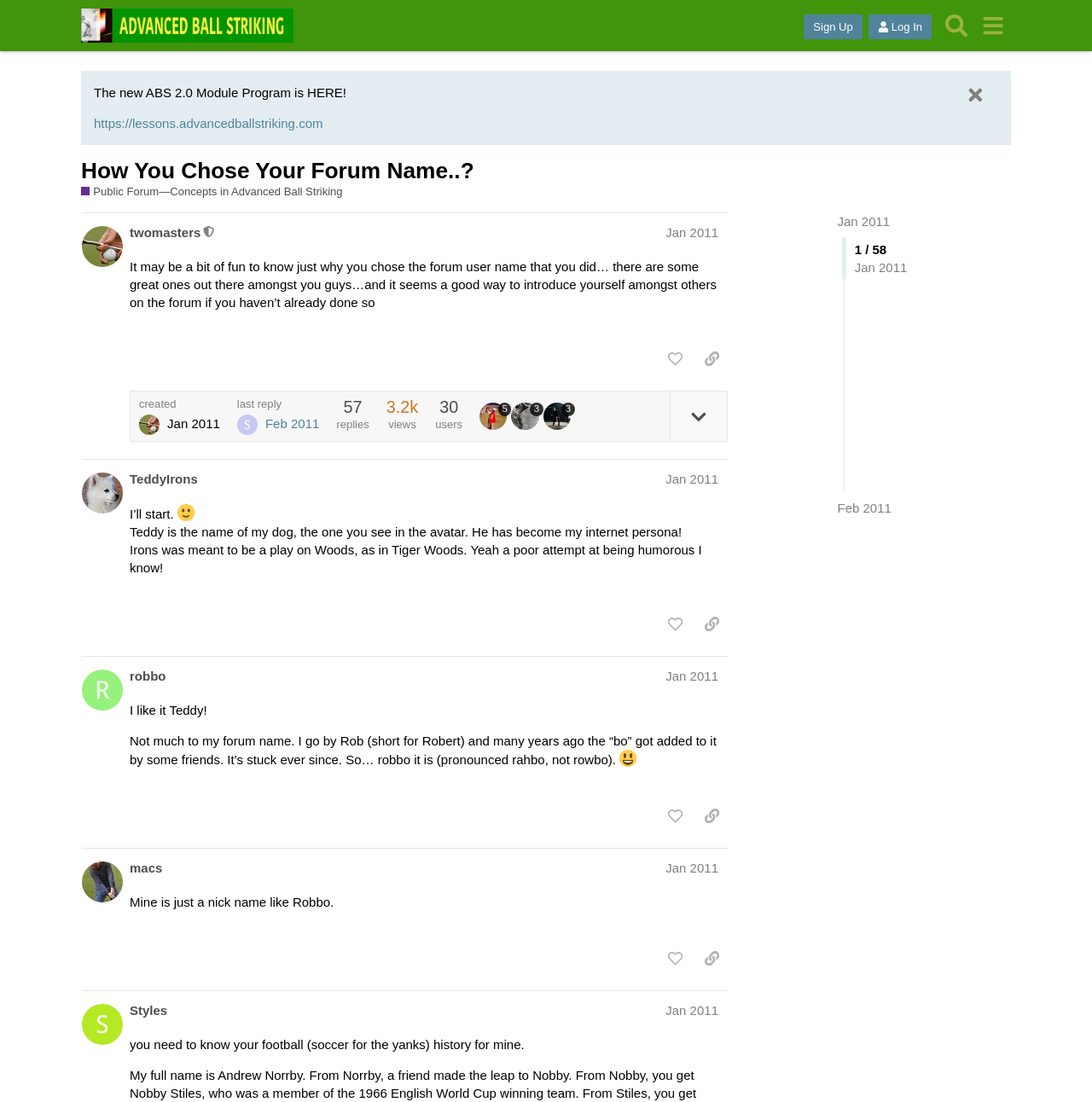What is the topic of the first post?
From the image, respond with a single word or phrase.

Forum user names